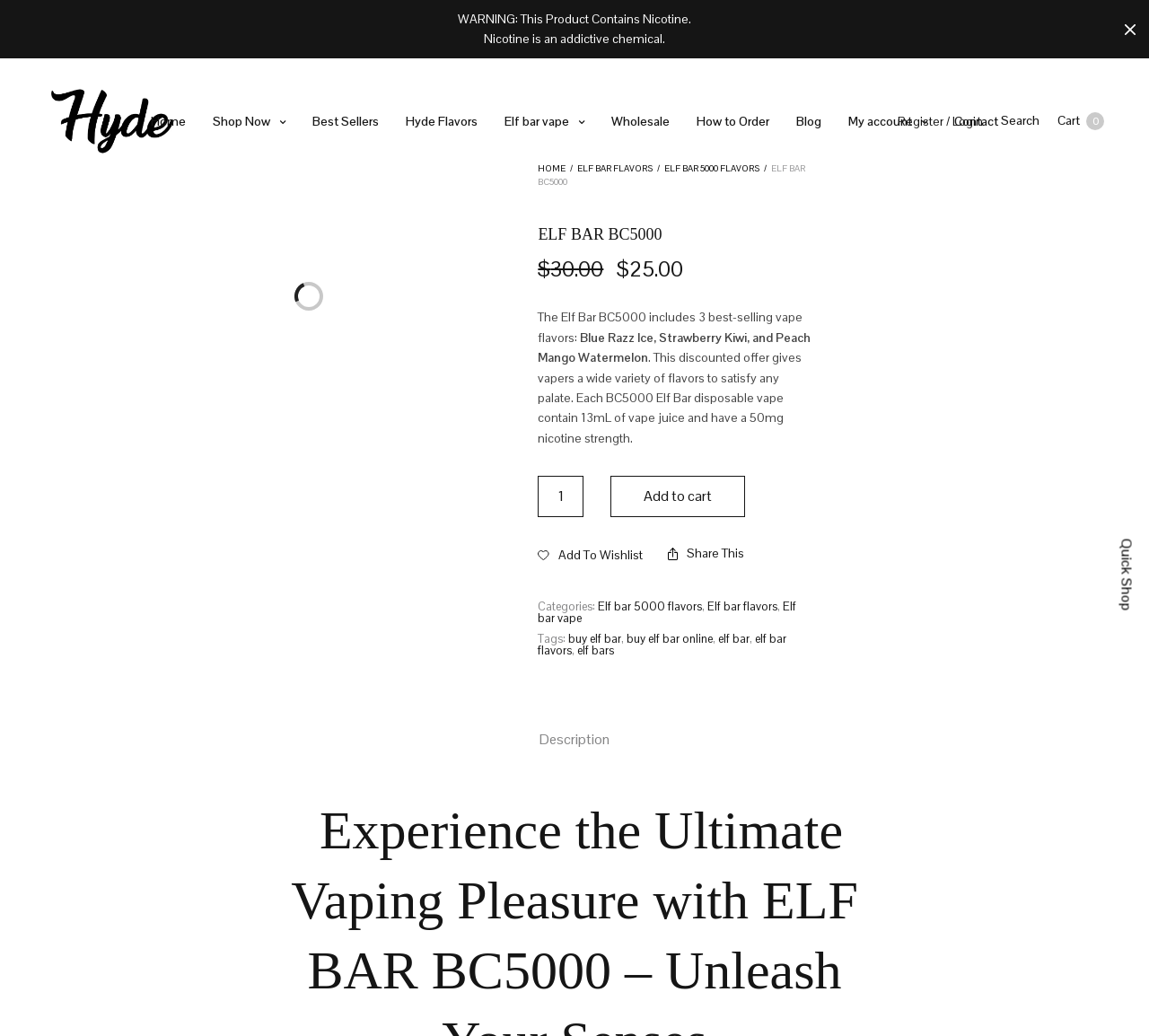Based on what you see in the screenshot, provide a thorough answer to this question: How many navigation links are there in the top menu?

The top menu navigation links can be found at the top of the webpage, and there are 9 links: Home, Shop Now, Best Sellers, Hyde Flavors, Elf bar vape, Wholesale, How to Order, Blog, and My account.